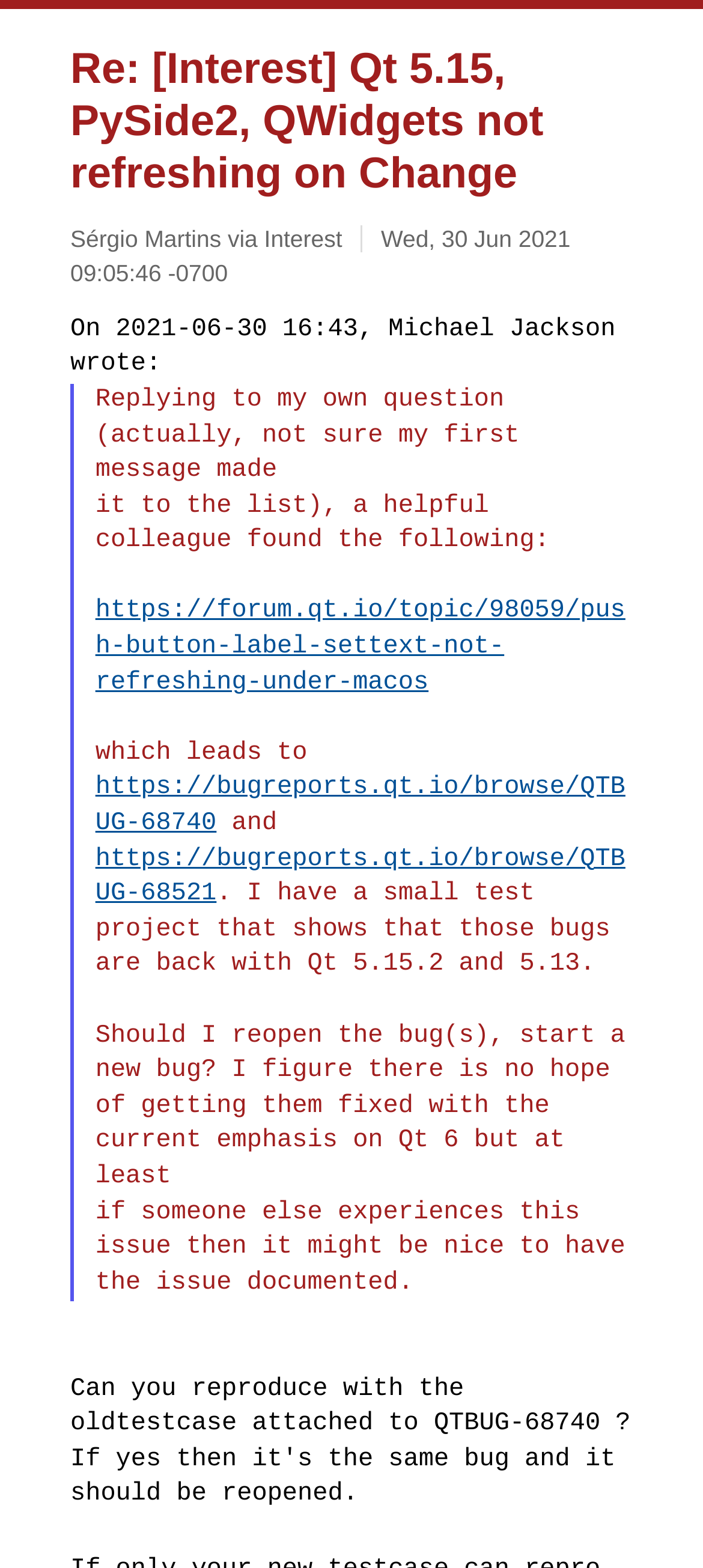How many links are provided in the post?
Relying on the image, give a concise answer in one word or a brief phrase.

4